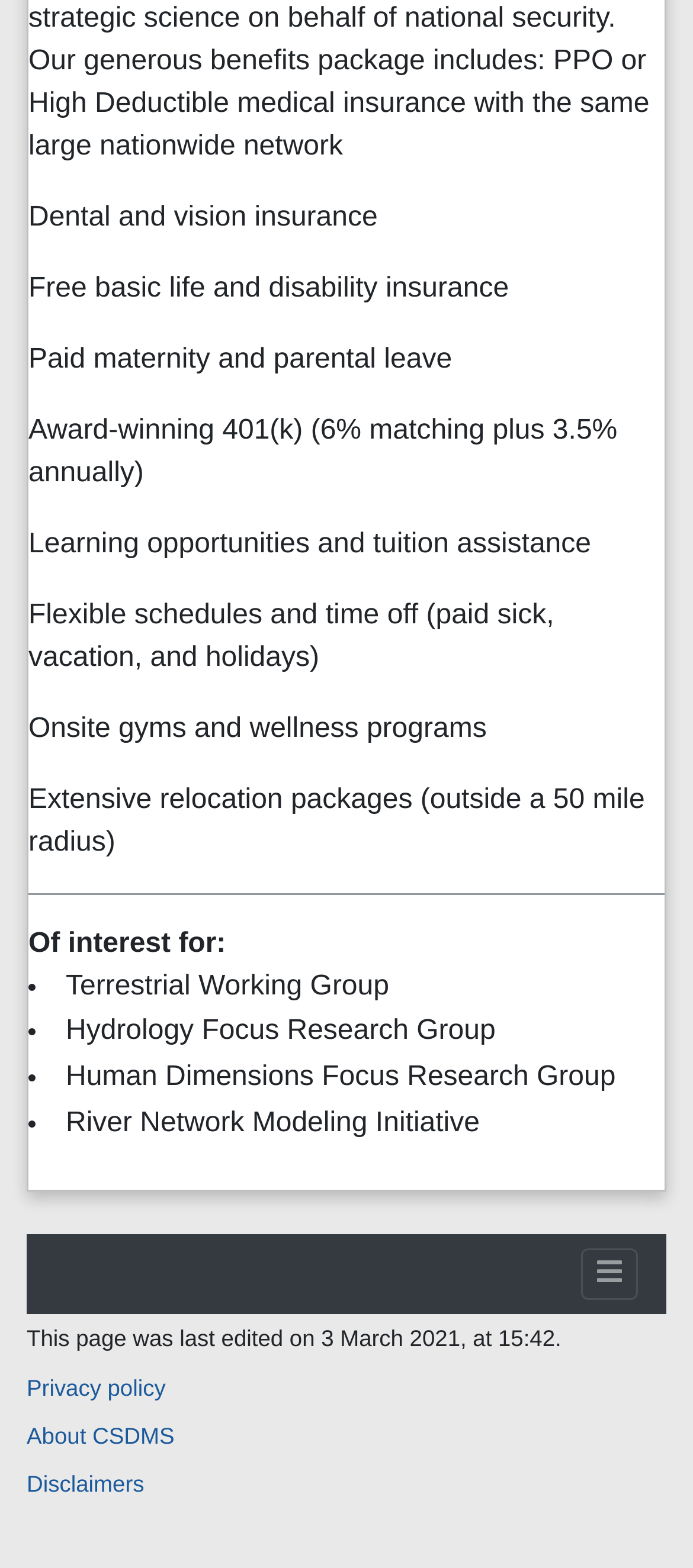Give a succinct answer to this question in a single word or phrase: 
What is the symbol on the button?

uf0c9